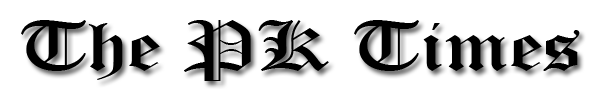What is the purpose of the logo? Analyze the screenshot and reply with just one word or a short phrase.

Visual anchor